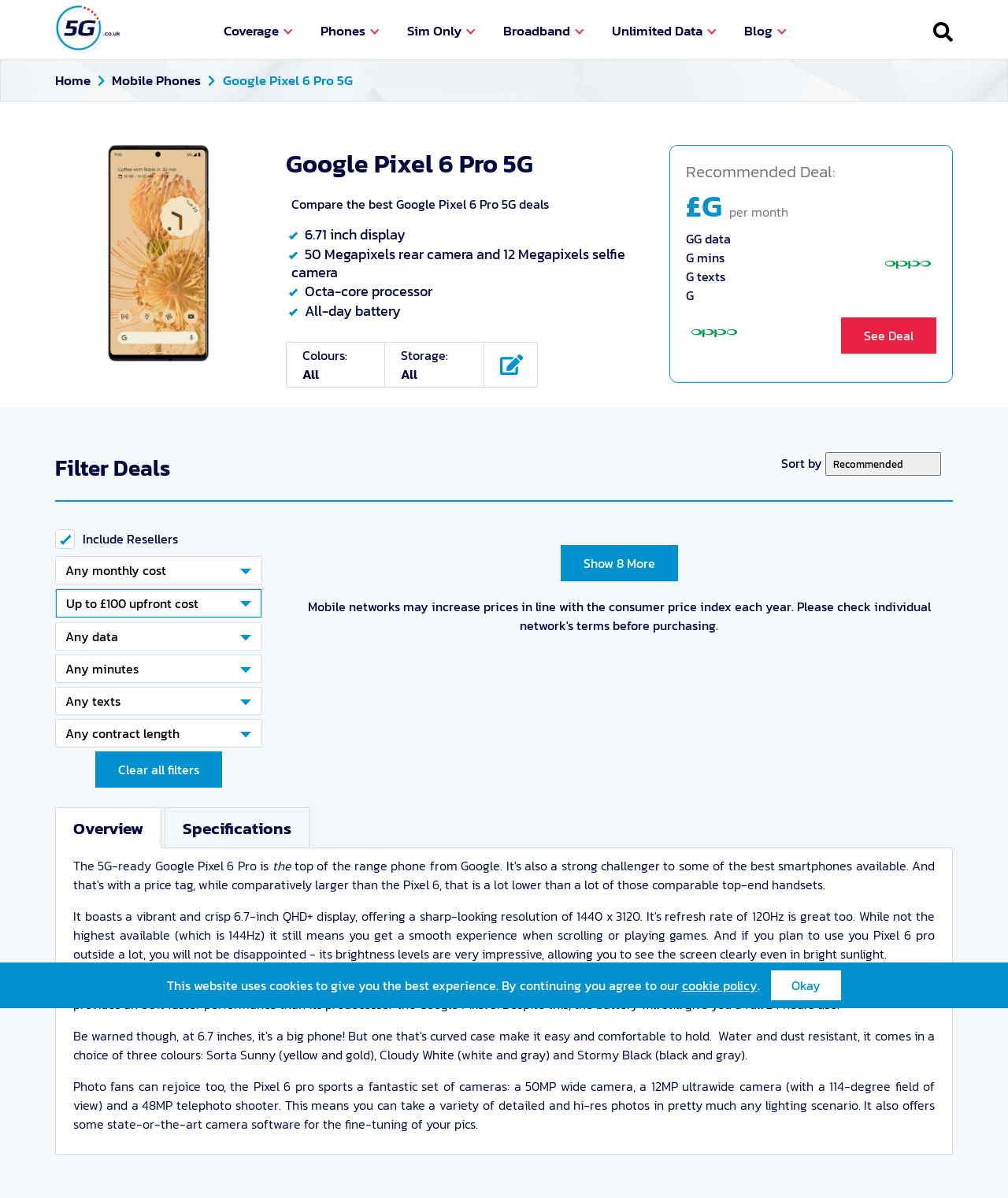Identify the bounding box coordinates for the element you need to click to achieve the following task: "Click on the 'See Deal' button". Provide the bounding box coordinates as four float numbers between 0 and 1, in the form [left, top, right, bottom].

[0.834, 0.265, 0.929, 0.295]